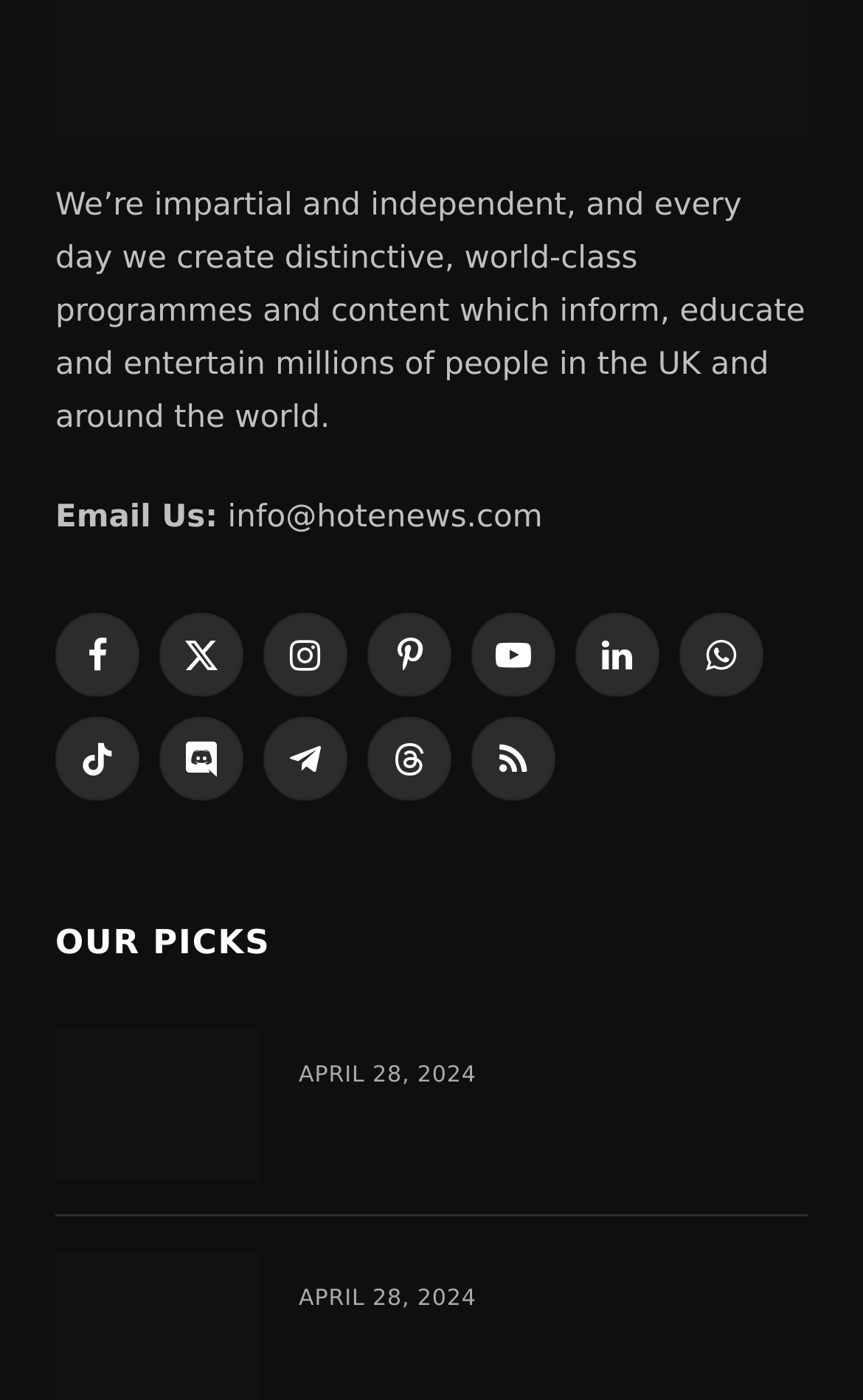Please identify the bounding box coordinates of the clickable area that will fulfill the following instruction: "Check the time of the article". The coordinates should be in the format of four float numbers between 0 and 1, i.e., [left, top, right, bottom].

[0.346, 0.76, 0.552, 0.778]